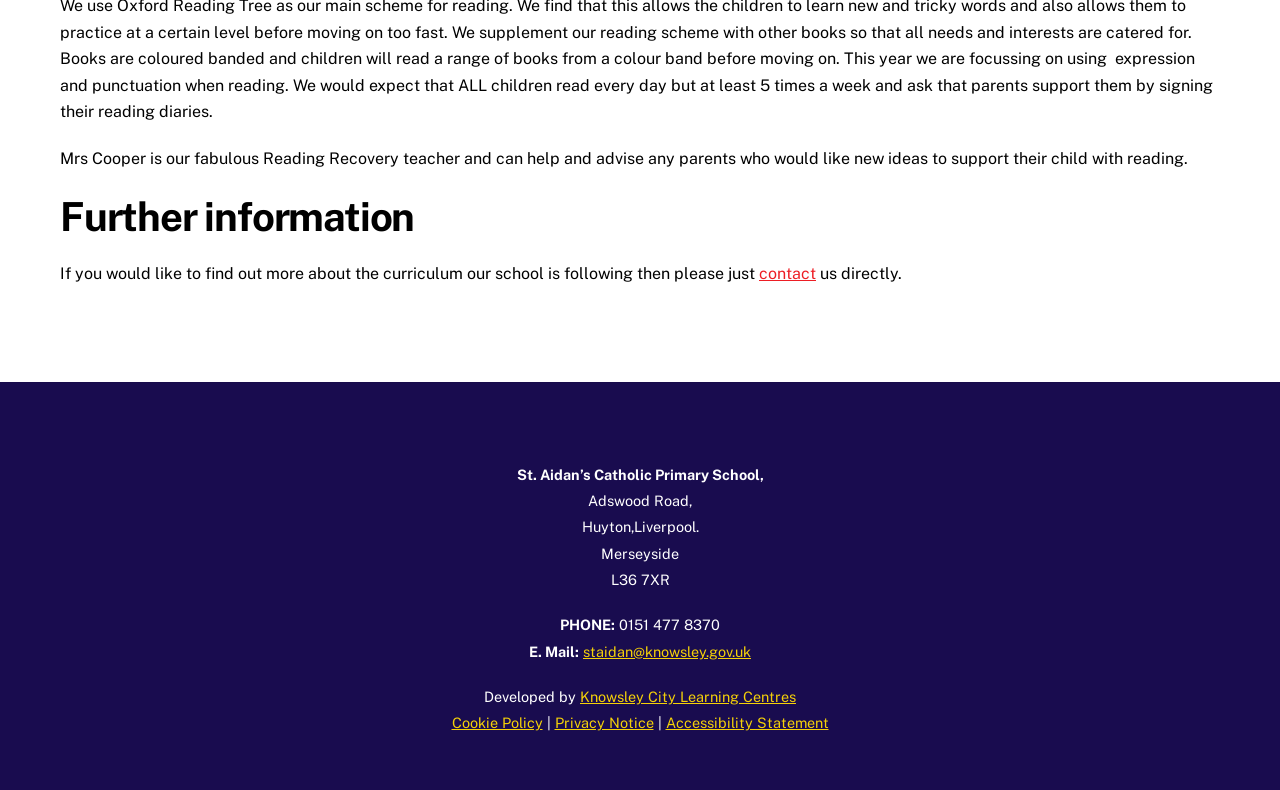Give a one-word or phrase response to the following question: What is the developer of the website?

Knowsley City Learning Centres